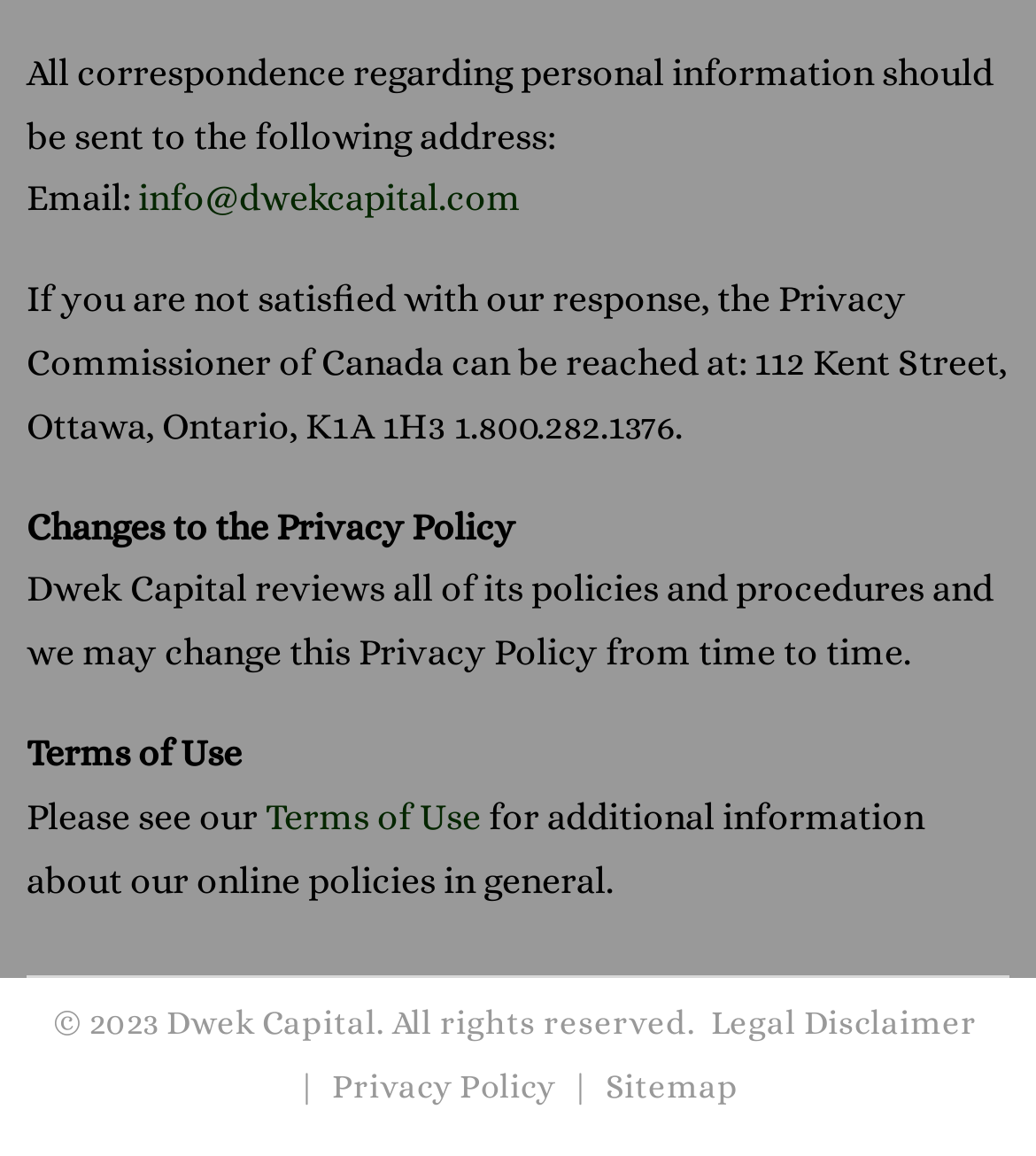What are the three links provided at the bottom of the webpage?
Please provide a comprehensive answer based on the contents of the image.

The three links provided at the bottom of the webpage are 'Legal Disclaimer', 'Privacy Policy', and 'Sitemap', which are likely to provide additional information about Dwek Capital's legal policies, privacy practices, and website structure, respectively.